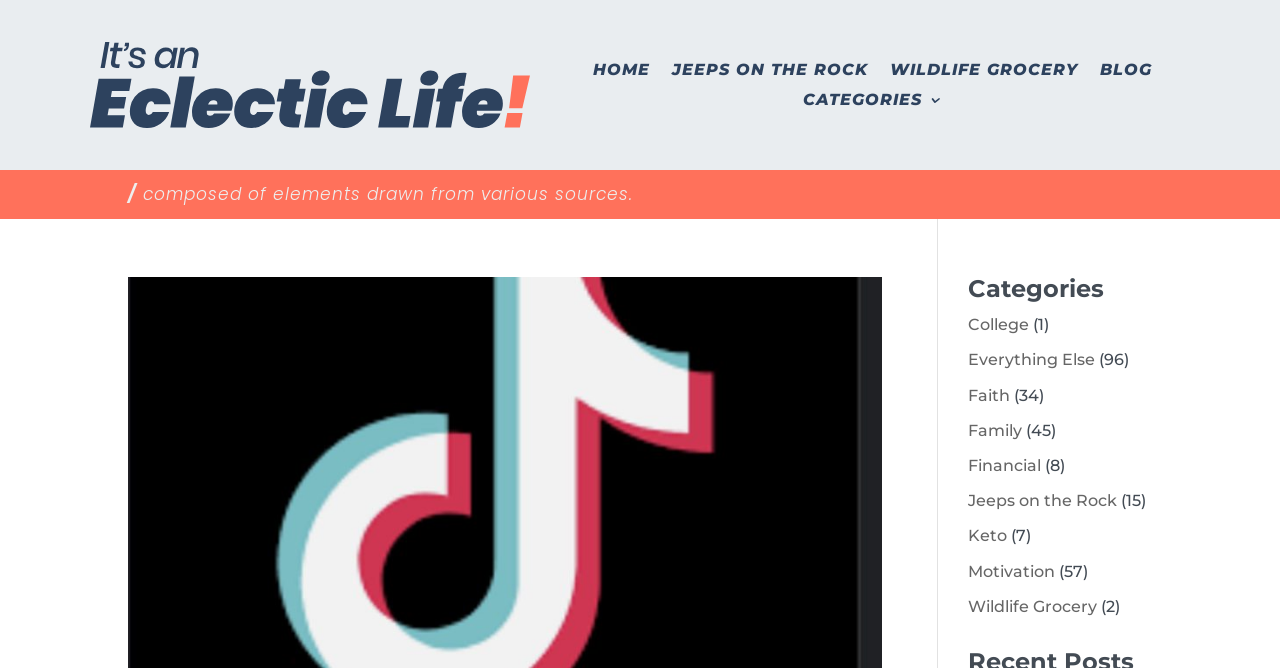What is the second link in the top navigation menu?
Based on the image, answer the question with as much detail as possible.

I examined the top navigation menu on the webpage and found that the second link is labeled 'JEEPS ON THE ROCK'.